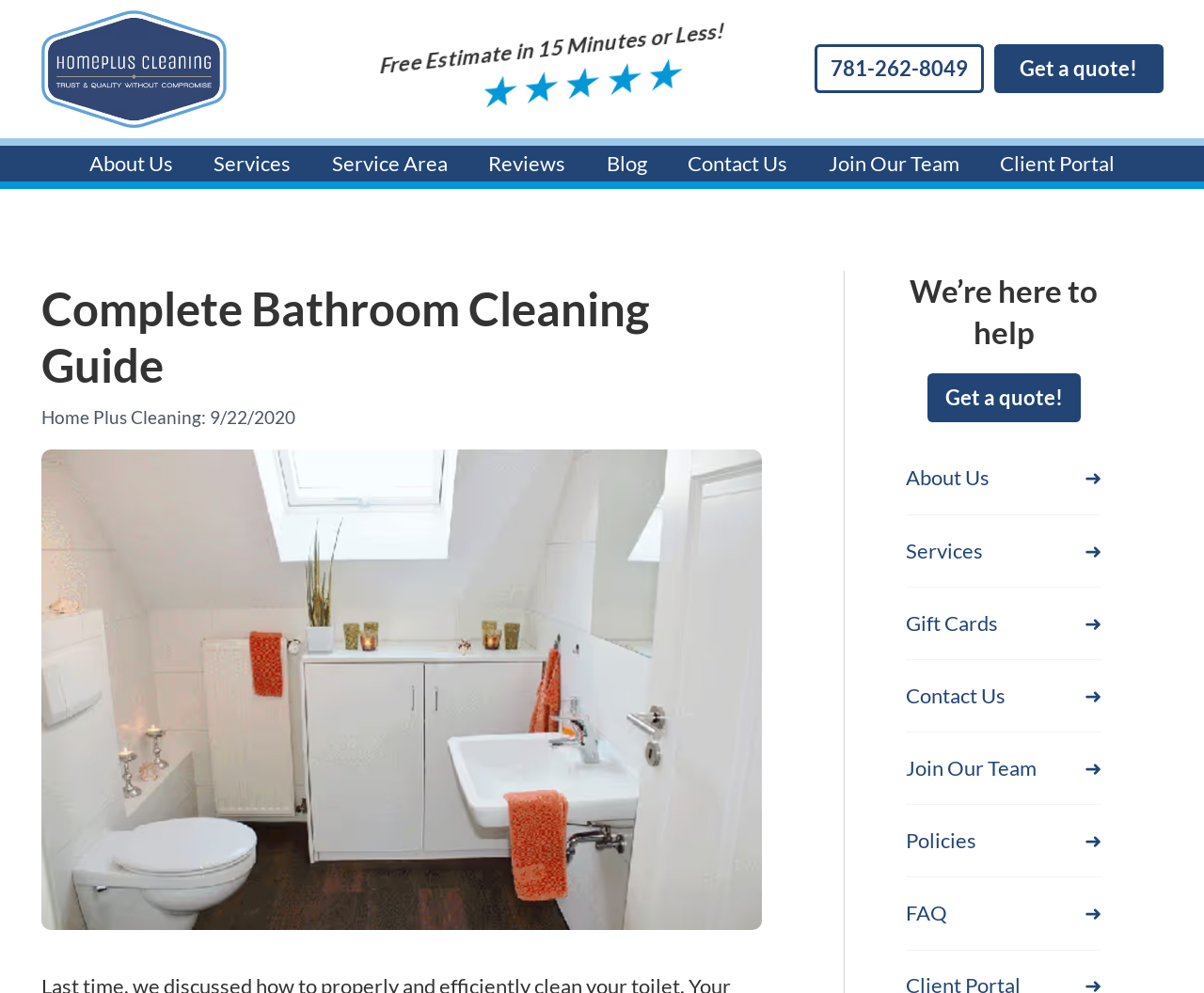Please determine the bounding box coordinates of the element's region to click in order to carry out the following instruction: "get a quote". The coordinates should be four float numbers between 0 and 1, i.e., [left, top, right, bottom].

[0.825, 0.045, 0.966, 0.094]